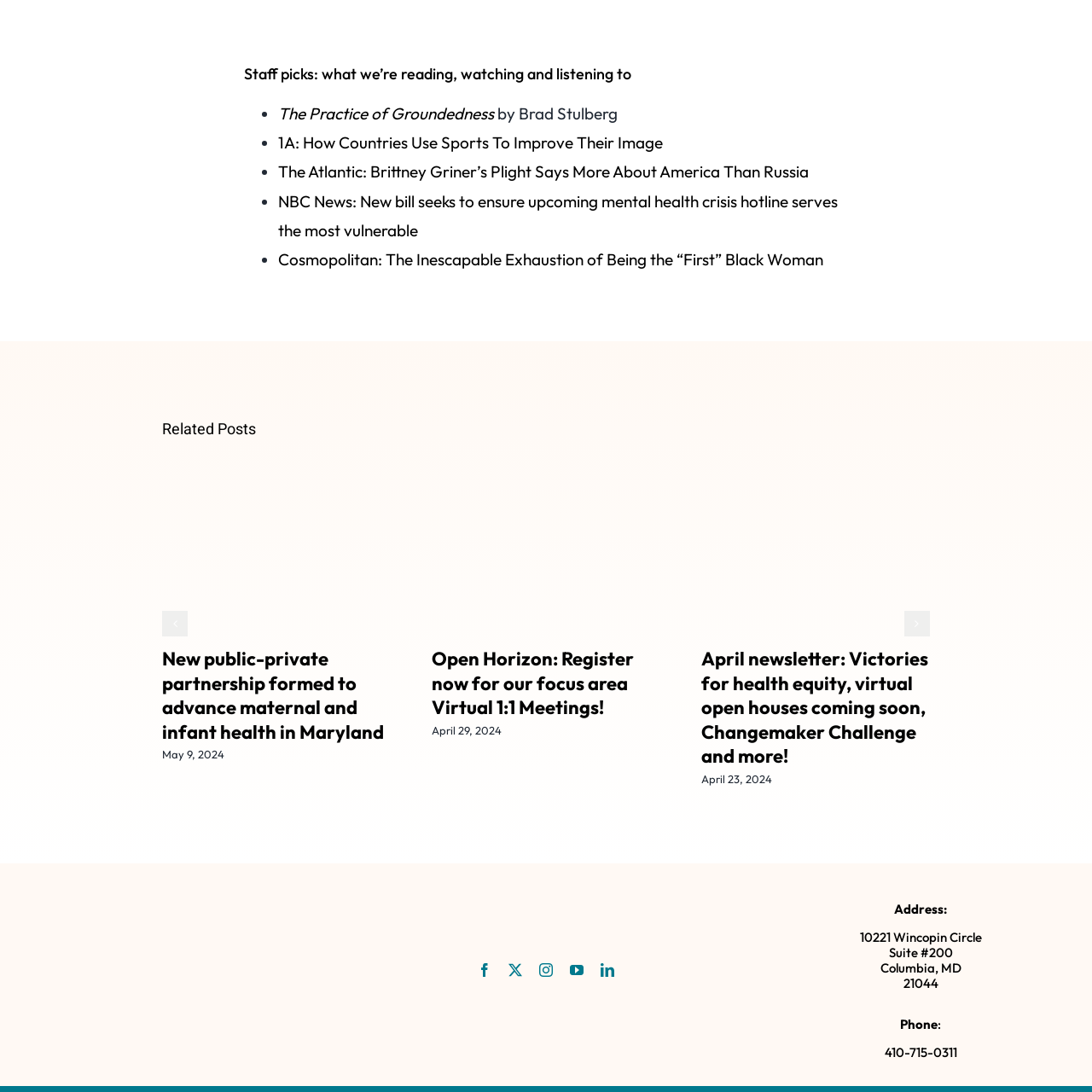Where is the initiative taking place?
Pay attention to the image surrounded by the red bounding box and respond to the question with a detailed answer.

The caption specifically mentions 'Maryland' as the location where the initiative is taking place, indicating that the partnership is focused on improving healthcare services for mothers and infants in this state.